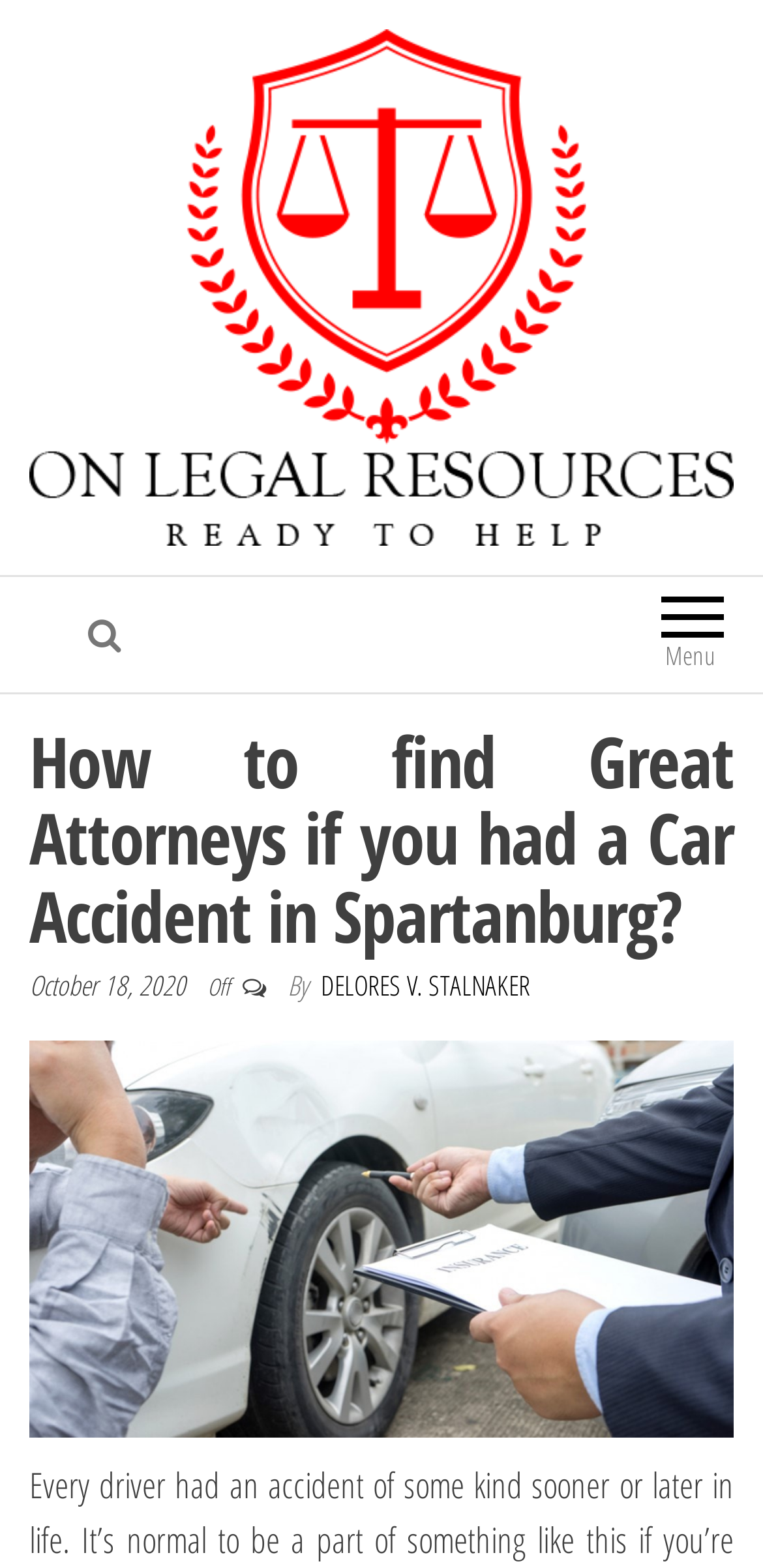Locate the bounding box coordinates of the UI element described by: "alt="on-legal-resaourse"". The bounding box coordinates should consist of four float numbers between 0 and 1, i.e., [left, top, right, bottom].

[0.038, 0.165, 0.962, 0.195]